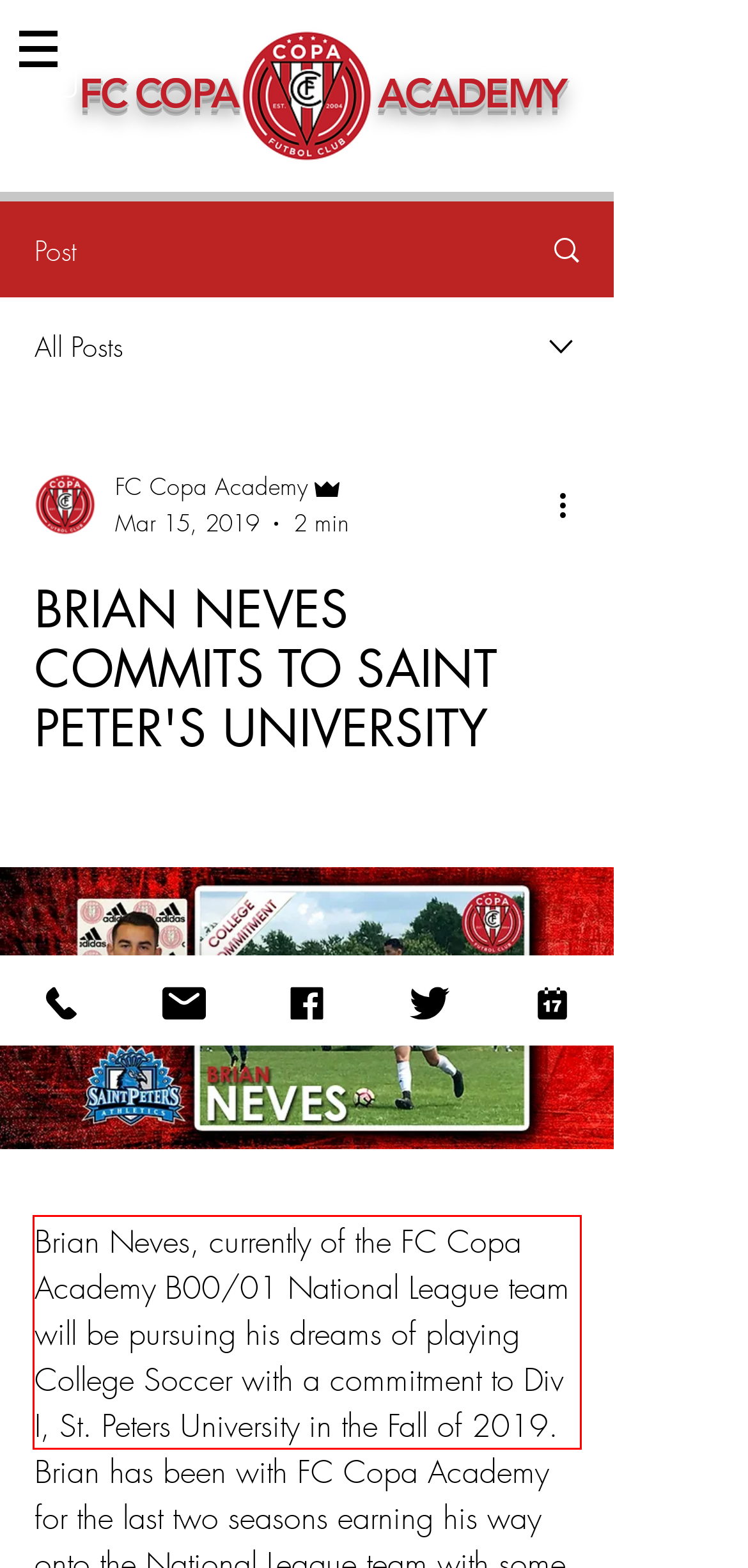Examine the screenshot of the webpage, locate the red bounding box, and generate the text contained within it.

Brian Neves, currently of the FC Copa Academy B00/01 National League team will be pursuing his dreams of playing College Soccer with a commitment to Div I, St. Peters University in the Fall of 2019.